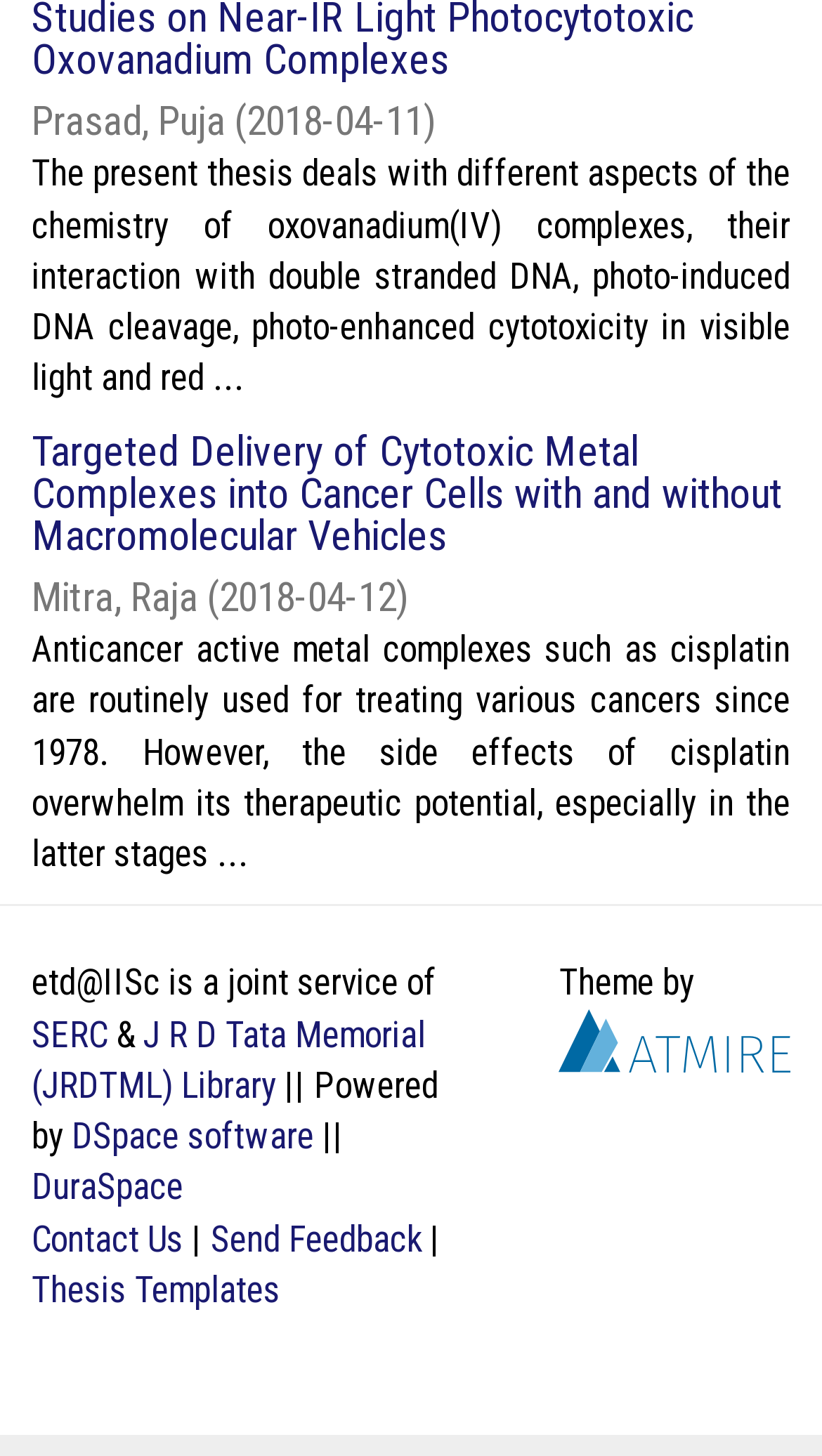Determine the bounding box coordinates of the clickable element to achieve the following action: 'View thesis abstract'. Provide the coordinates as four float values between 0 and 1, formatted as [left, top, right, bottom].

[0.038, 0.292, 0.951, 0.384]